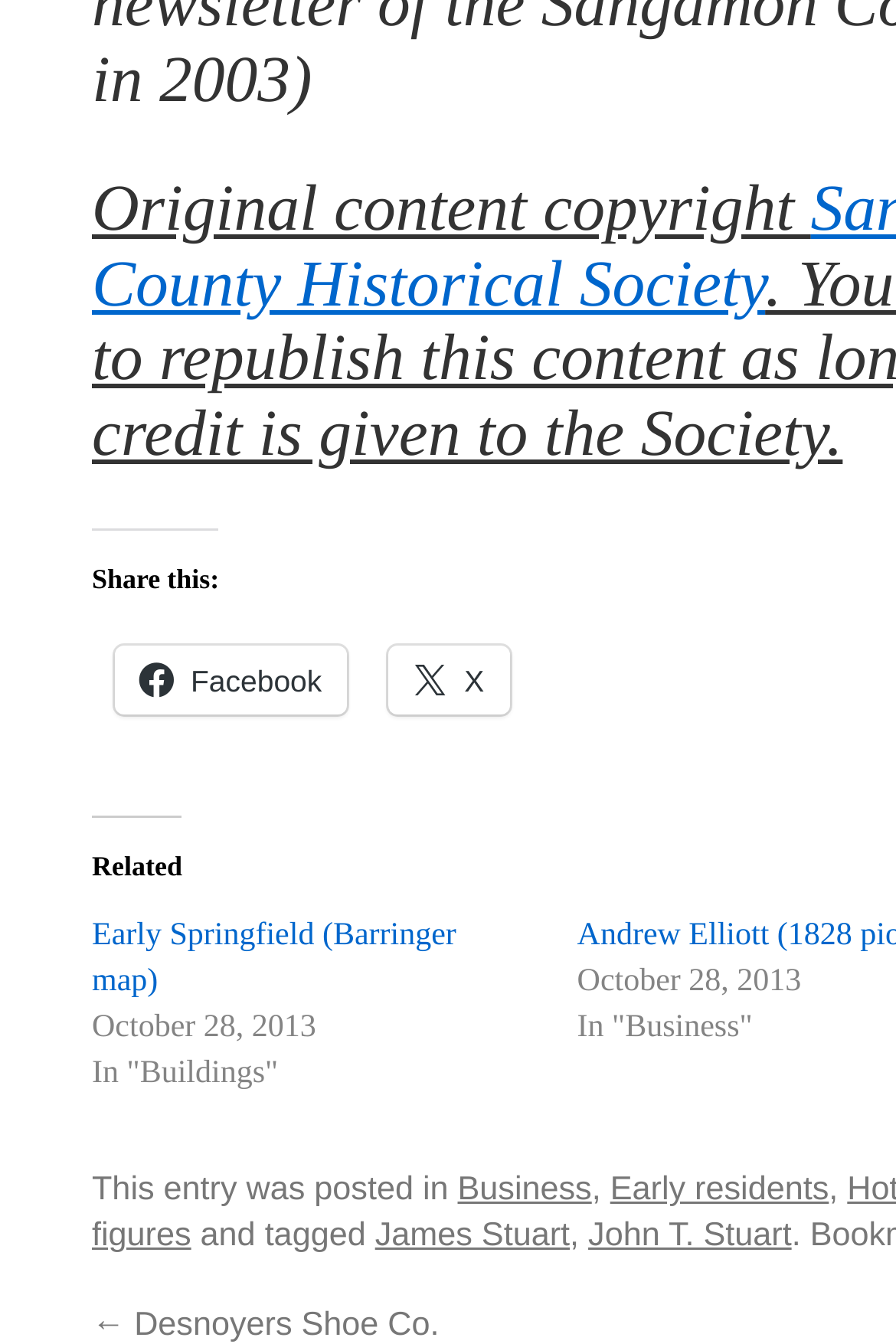Please identify the bounding box coordinates of the area that needs to be clicked to fulfill the following instruction: "Read about Early Springfield."

[0.103, 0.684, 0.509, 0.744]